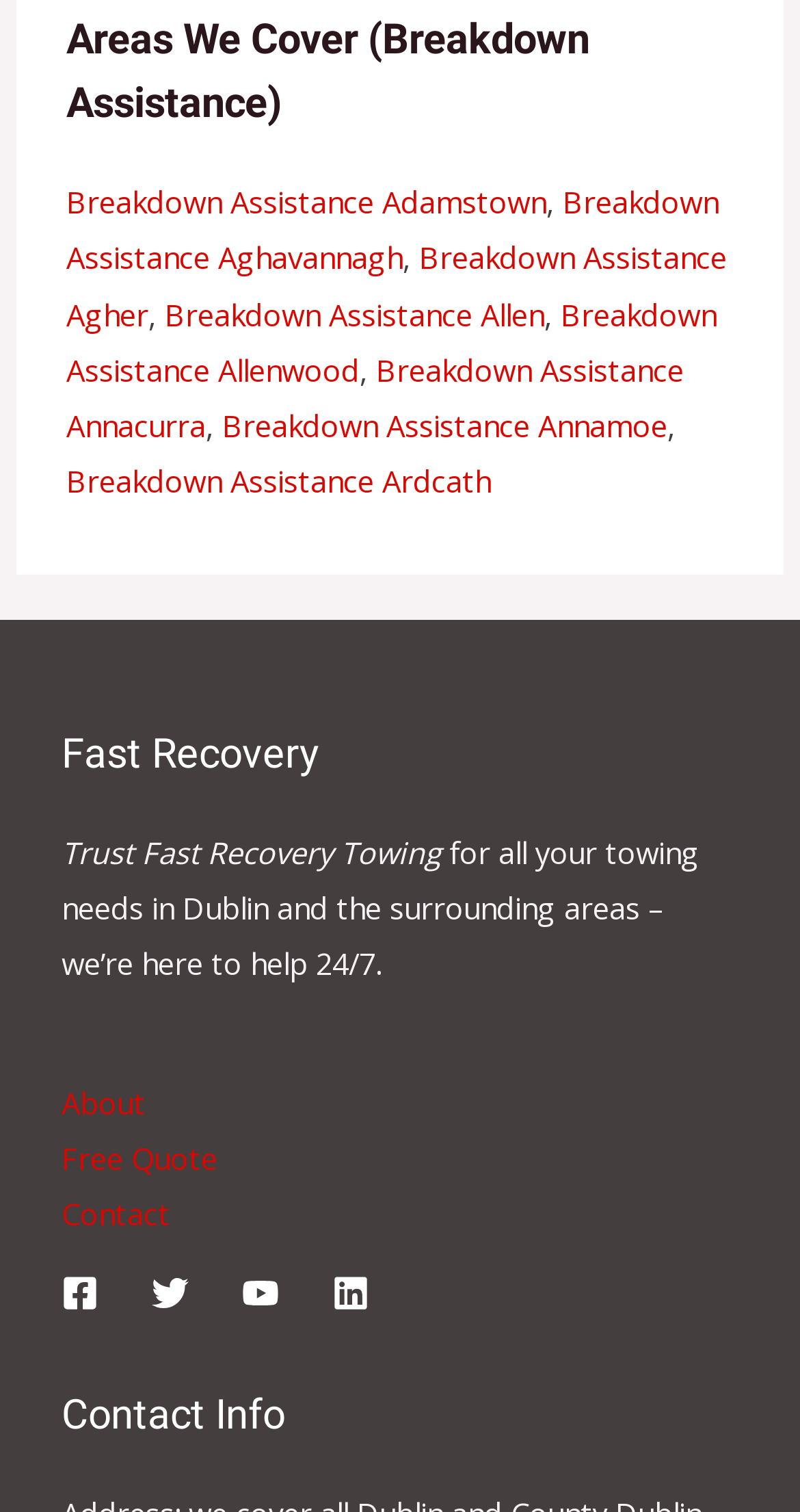Locate the bounding box coordinates of the element that needs to be clicked to carry out the instruction: "Click on Breakdown Assistance Adamstown". The coordinates should be given as four float numbers ranging from 0 to 1, i.e., [left, top, right, bottom].

[0.083, 0.12, 0.683, 0.147]